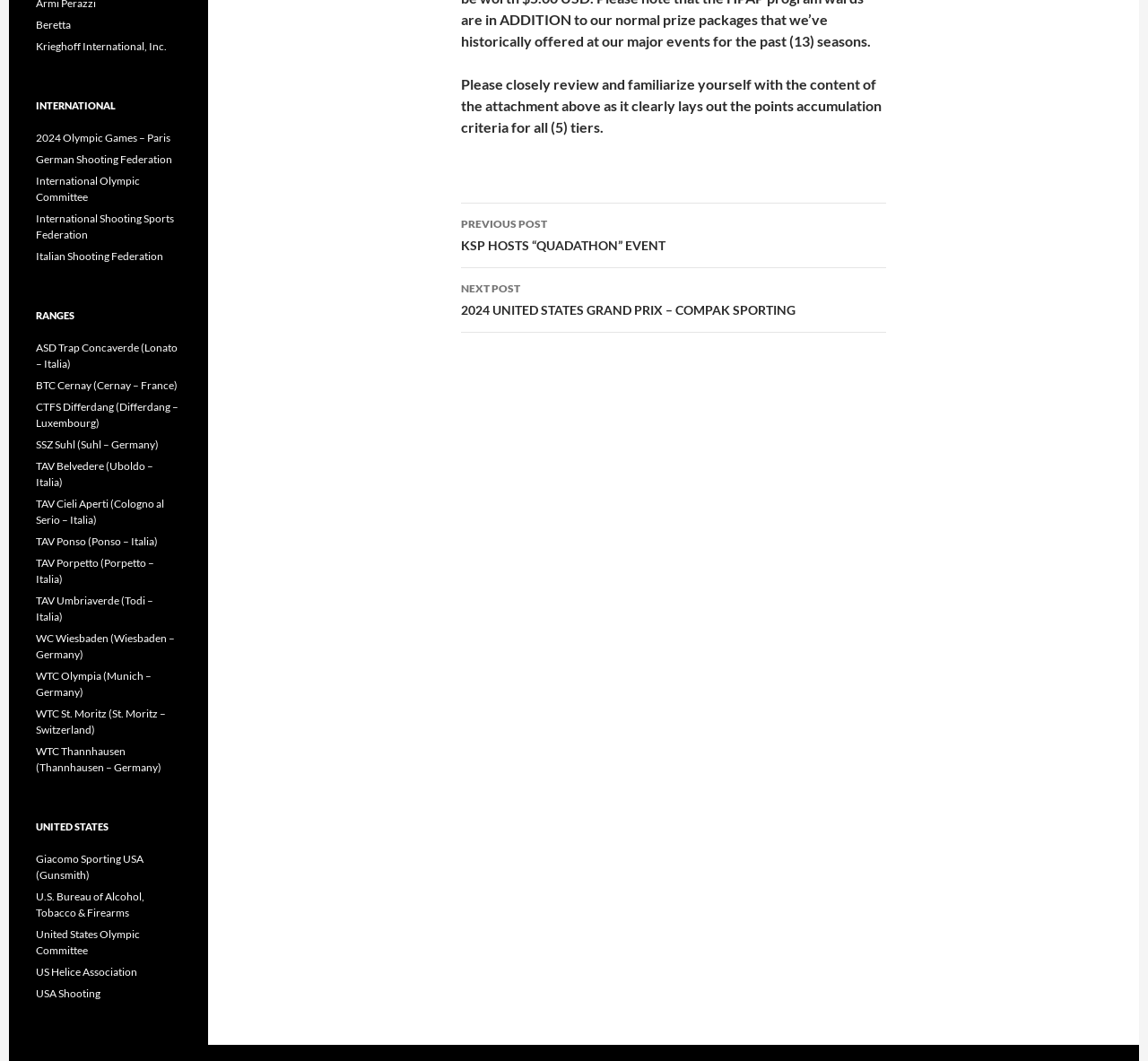Please identify the bounding box coordinates of the element I need to click to follow this instruction: "Click on the 'NEXT POST 2024 UNITED STATES GRAND PRIX – COMPAK SPORTING' link".

[0.402, 0.253, 0.772, 0.314]